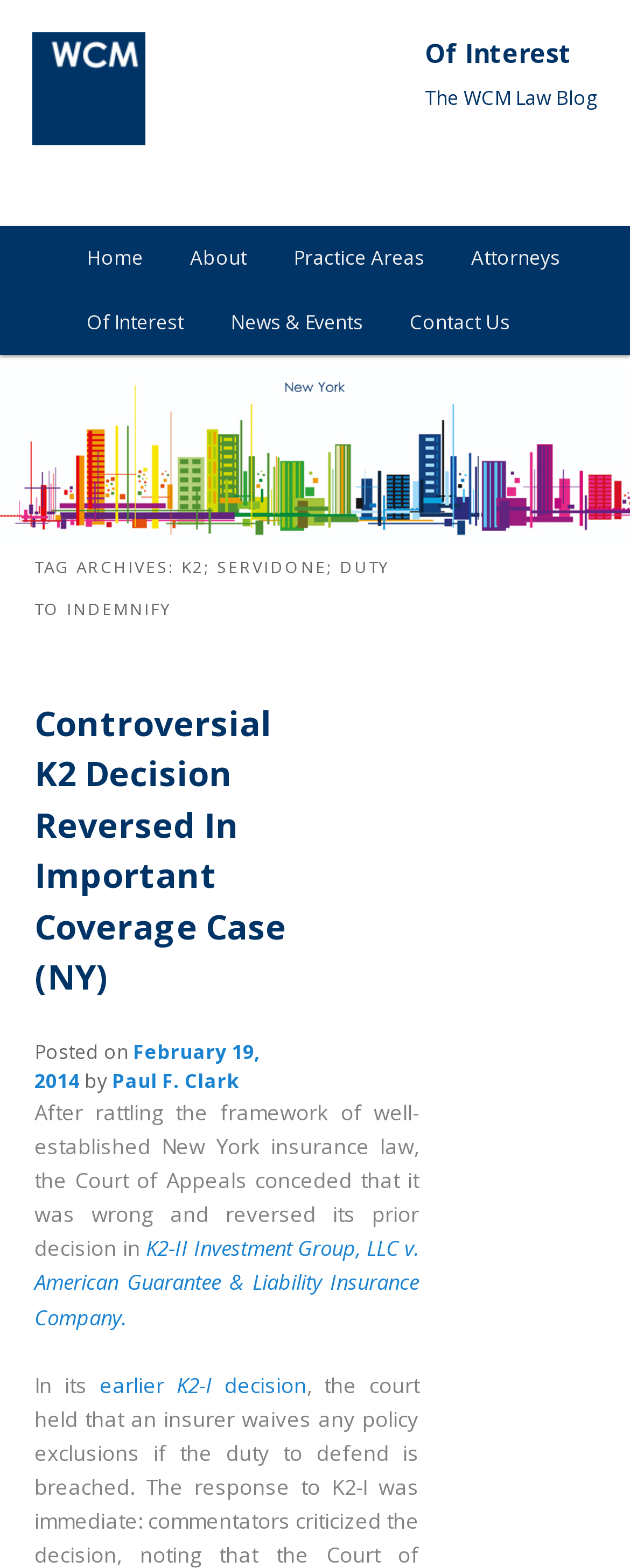Please give a short response to the question using one word or a phrase:
What is the name of the case mentioned in the article?

K2-II Investment Group, LLC v. American Guarantee & Liability Insurance Company